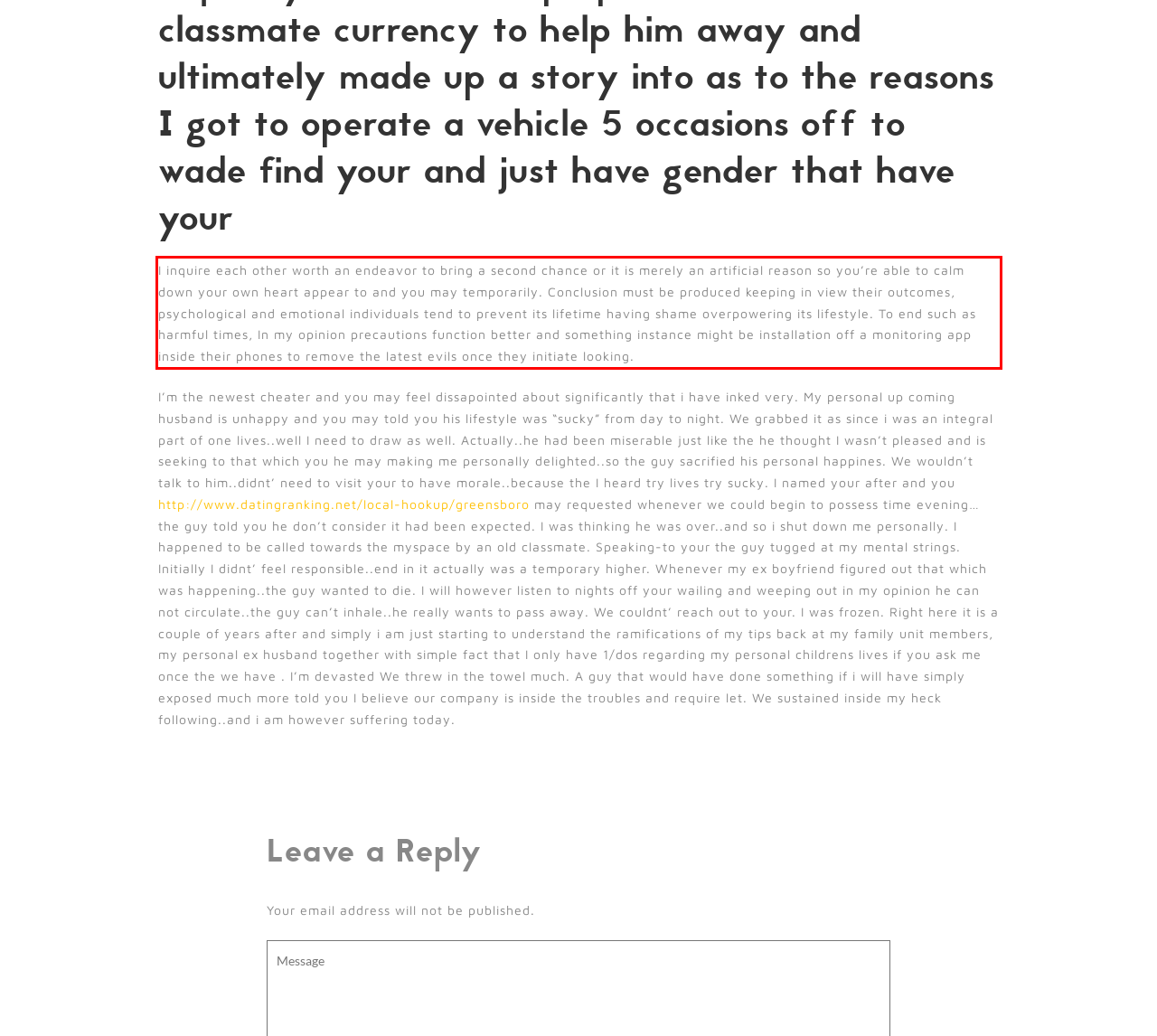You are provided with a screenshot of a webpage featuring a red rectangle bounding box. Extract the text content within this red bounding box using OCR.

I inquire each other worth an endeavor to bring a second chance or it is merely an artificial reason so you’re able to calm down your own heart appear to and you may temporarily. Conclusion must be produced keeping in view their outcomes, psychological and emotional individuals tend to prevent its lifetime having shame overpowering its lifestyle. To end such as harmful times, In my opinion precautions function better and something instance might be installation off a monitoring app inside their phones to remove the latest evils once they initiate looking.